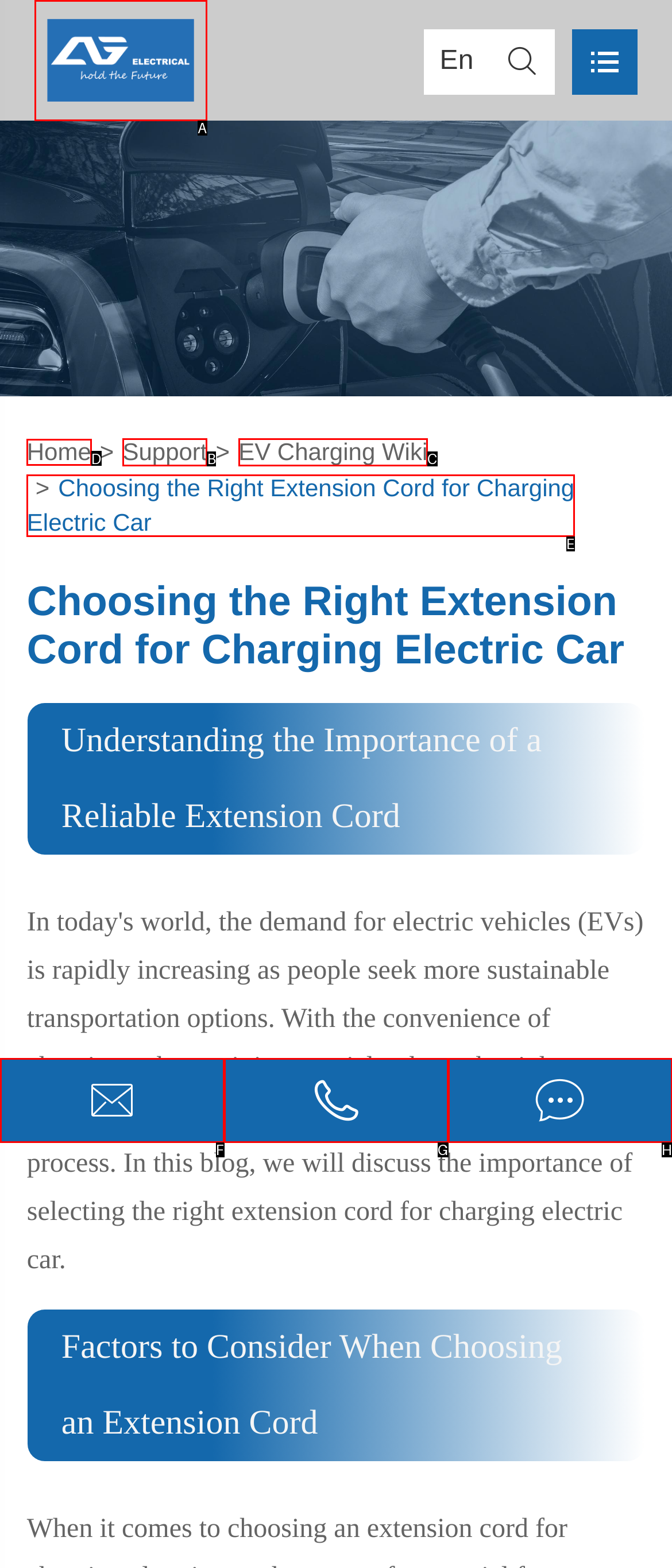Select the proper UI element to click in order to perform the following task: go to home page. Indicate your choice with the letter of the appropriate option.

D